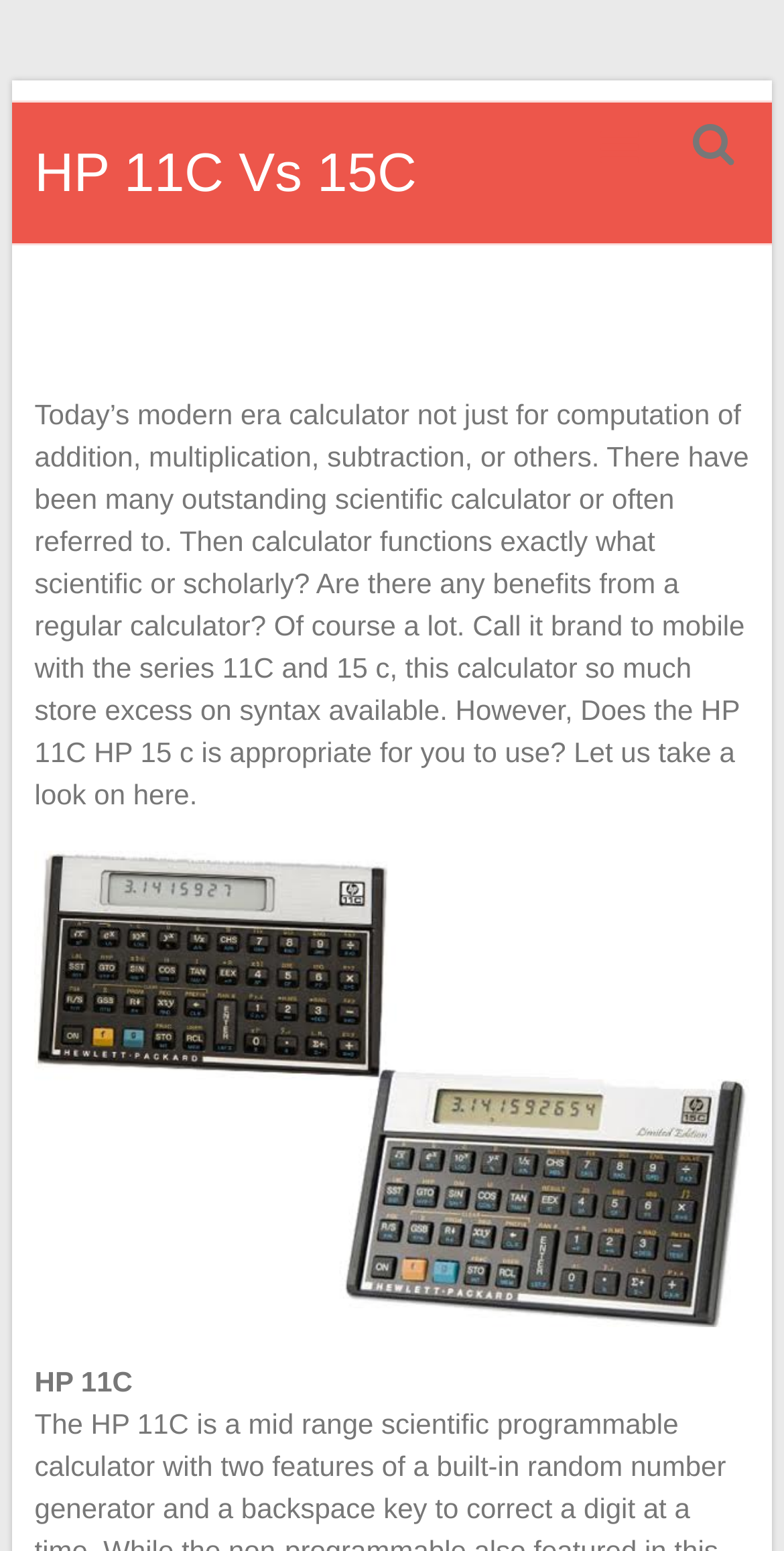What is the focus of the webpage?
Can you give a detailed and elaborate answer to the question?

The webpage is focused on comparing and discussing the features and benefits of different calculators, specifically the HP 11C and 15C models, as indicated by the content and structure of the webpage.